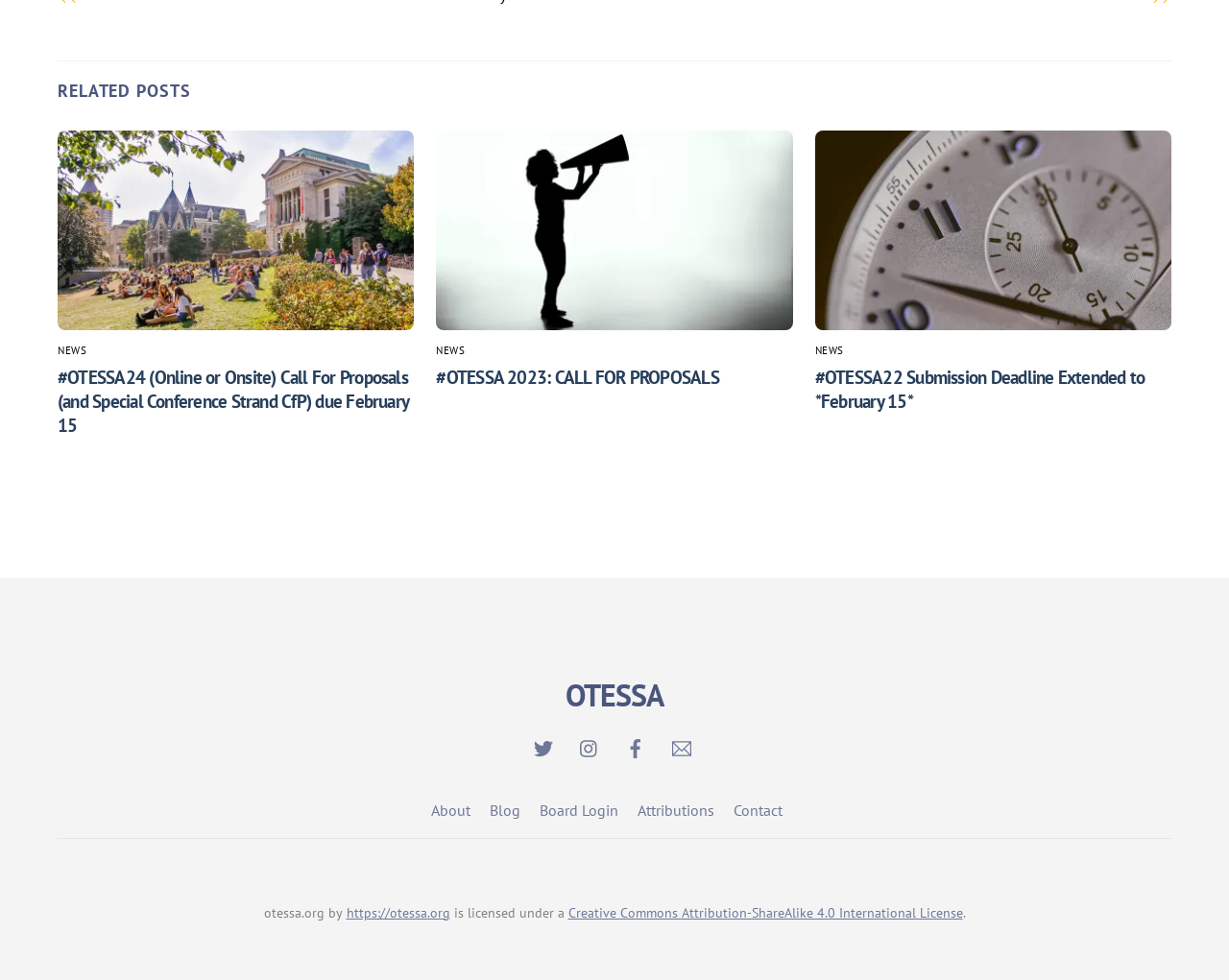Using the provided element description: "#OTESSA 2023: CALL FOR PROPOSALS", identify the bounding box coordinates. The coordinates should be four floats between 0 and 1 in the order [left, top, right, bottom].

[0.355, 0.373, 0.585, 0.397]